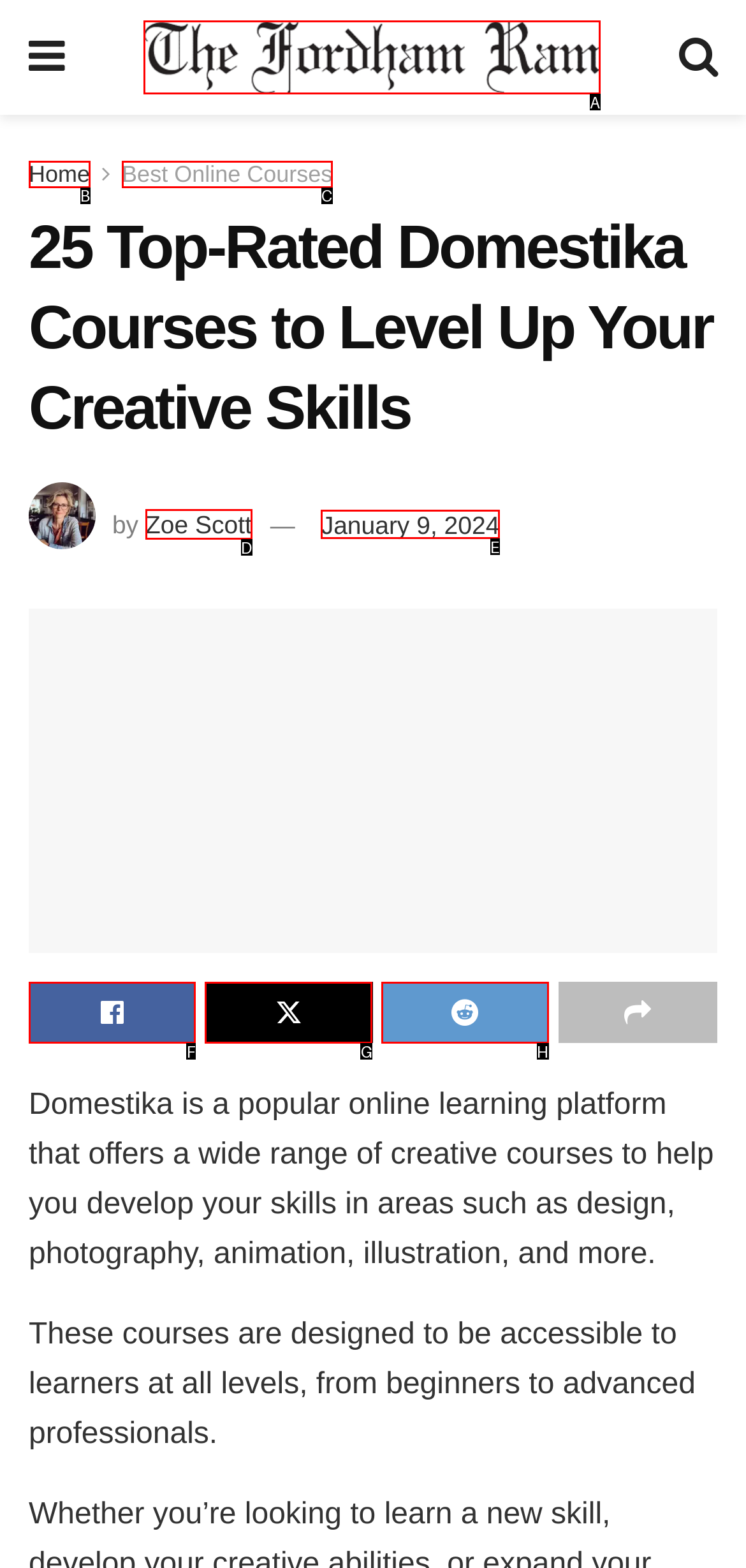Identify which lettered option completes the task: Read the article by Zoe Scott. Provide the letter of the correct choice.

D